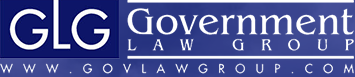Explain the image in a detailed and thorough manner.

The image features the logo of the Government Law Group (GLG), prominently displayed against a blue background. The design emphasizes professionalism and authority, with the acronym "GLG" in bold white letters to the left. To the right, the full name "Government Law Group" is presented in a clear, formal font, also in white. Below the logo, the website address "www.govlawgroup.com" is featured, indicating a resource for legal services related to government and municipal law. This logo reflects the firm's focus on legal expertise and its commitment to serving clients in government-related matters.